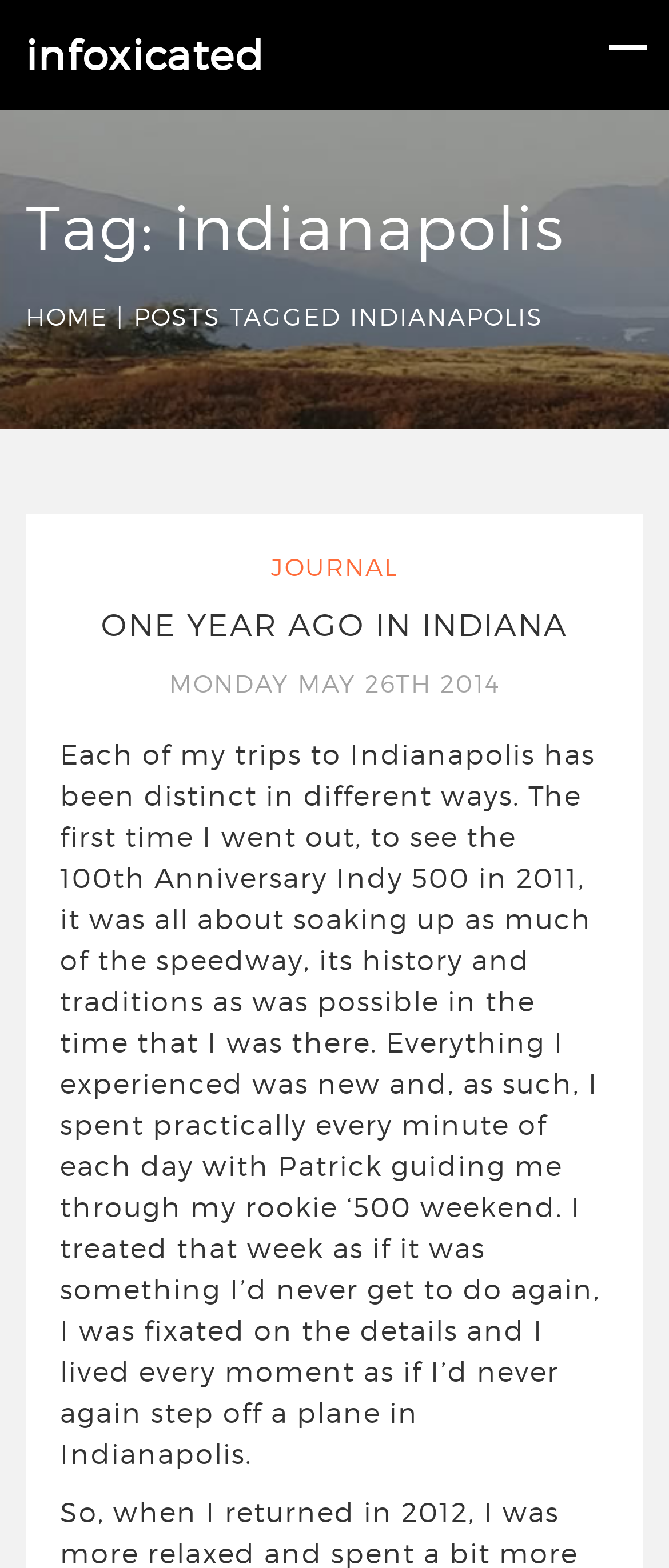What is the category of the post?
Give a detailed response to the question by analyzing the screenshot.

Based on the heading 'Tag: indianapolis' and the content of the webpage, it can be inferred that the category of the post is Indianapolis.